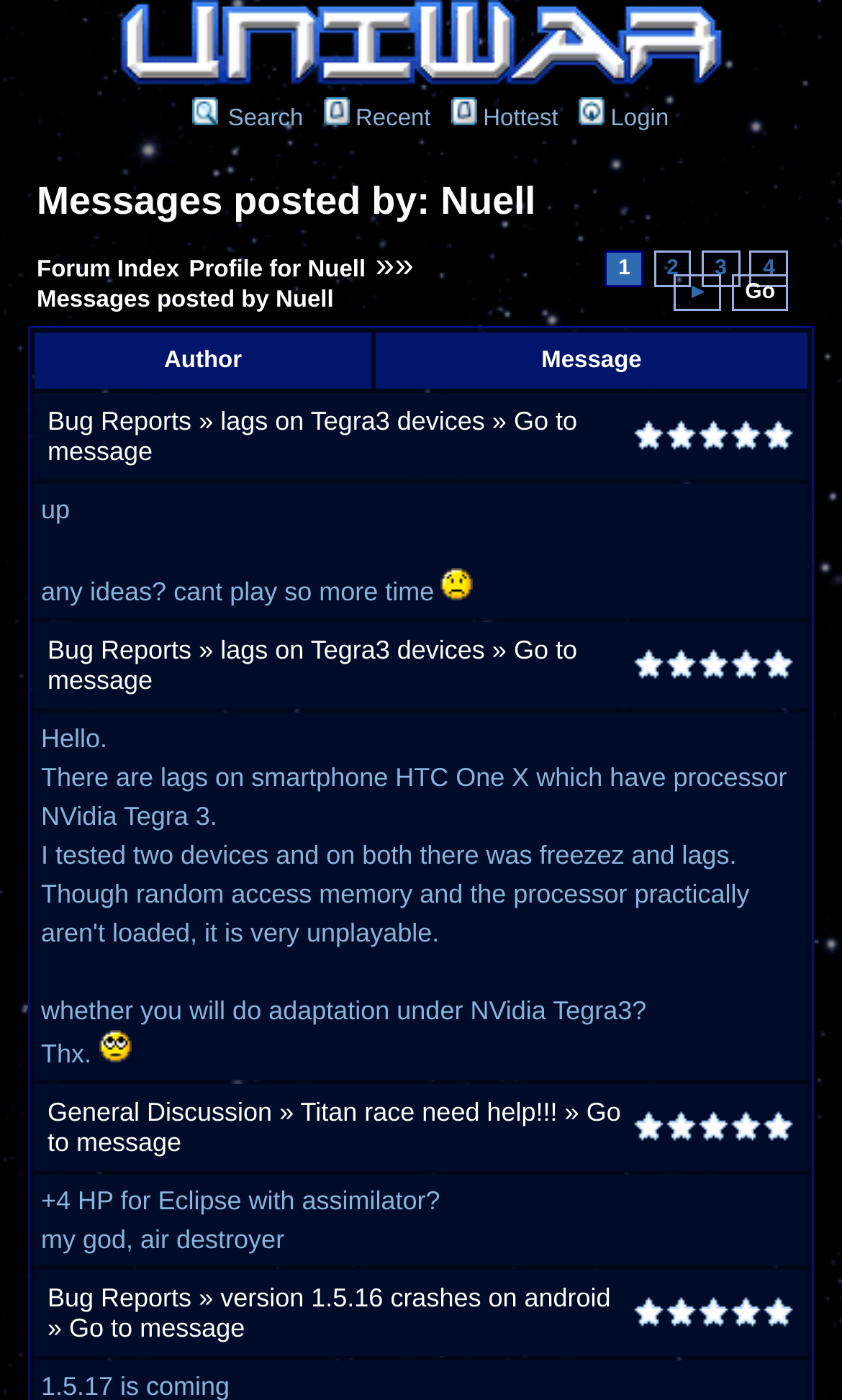Find the bounding box coordinates for the UI element that matches this description: "Recent".

[0.422, 0.076, 0.512, 0.094]